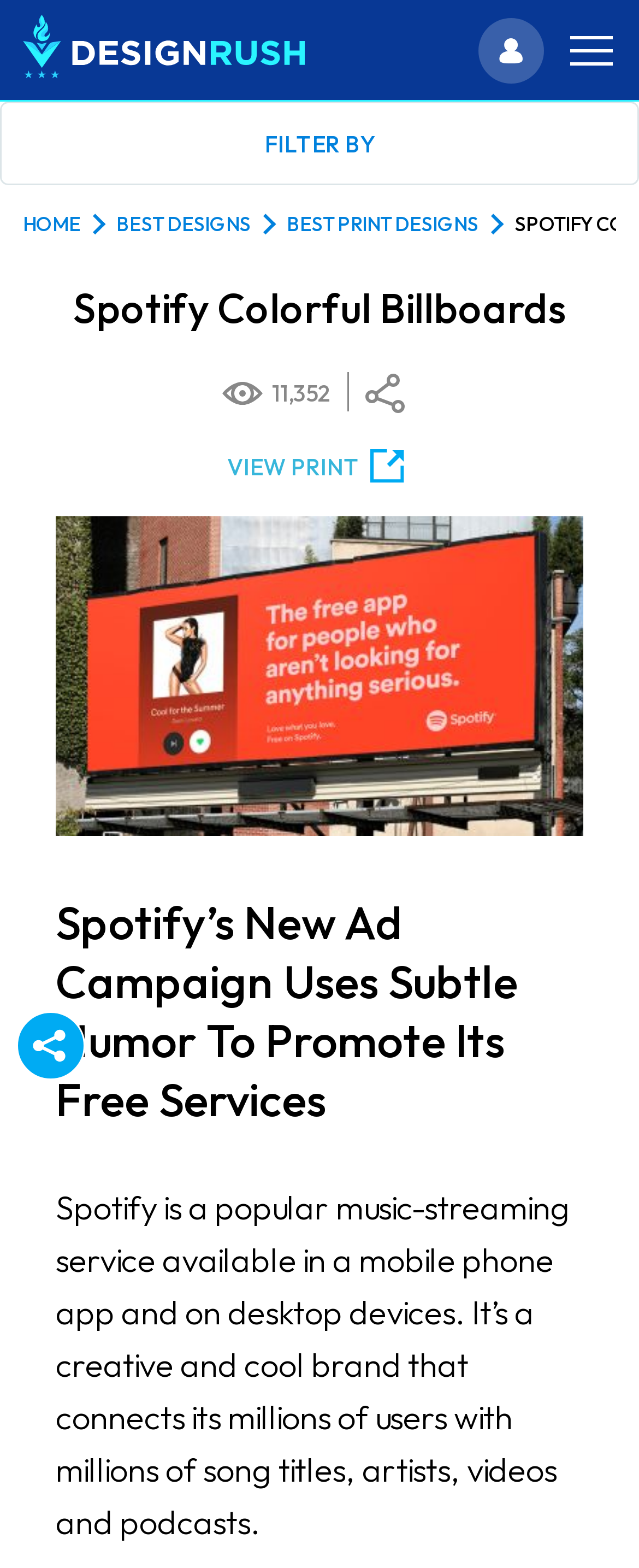What is the purpose of the ad campaign?
Please provide a comprehensive answer based on the information in the image.

The webpage description mentions 'promote the brand's upgraded, free service', and the heading 'Spotify’s New Ad Campaign Uses Subtle Humor To Promote Its Free Services' also suggests that the purpose of the ad campaign is to promote Spotify's free services.